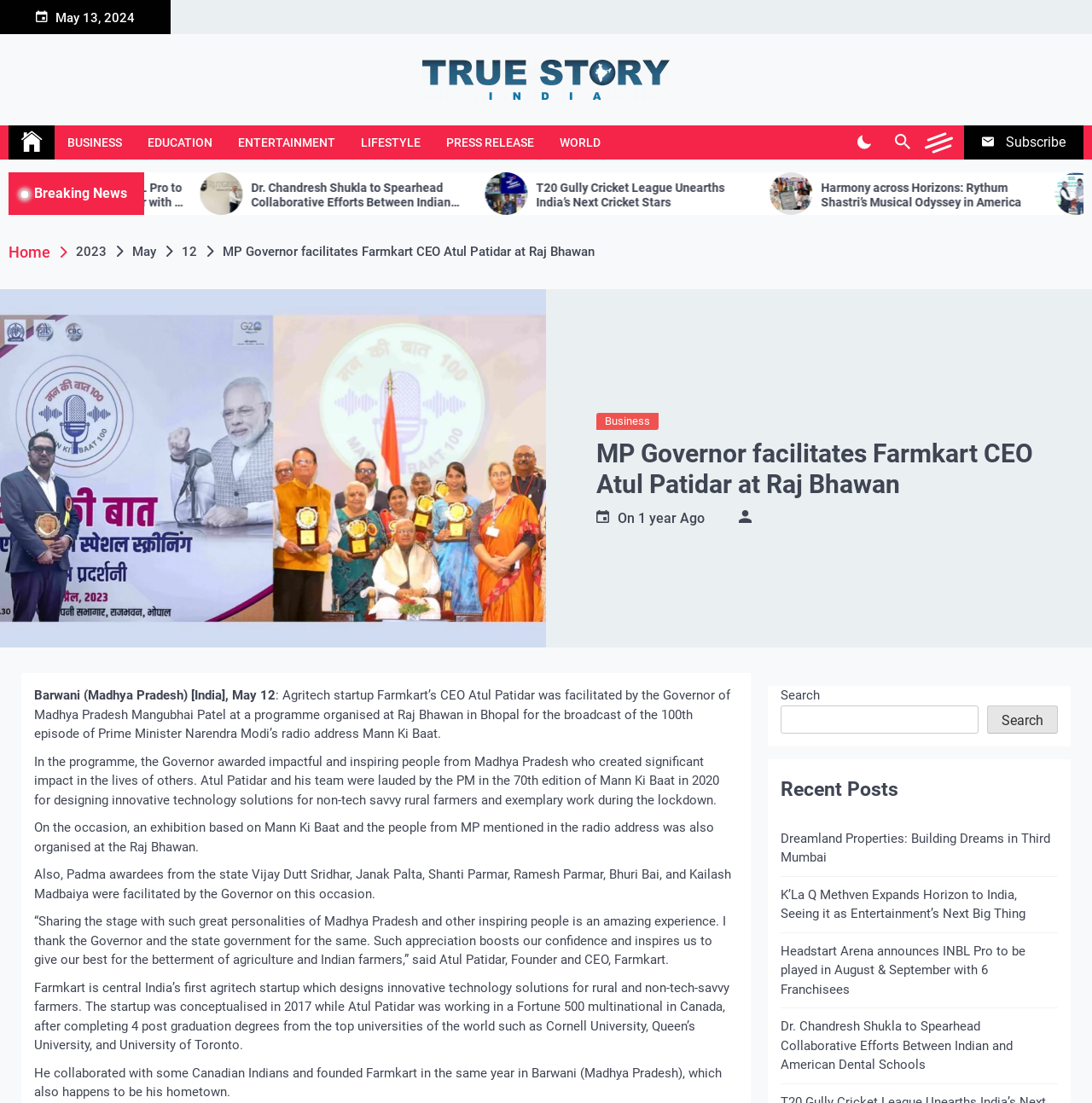Provide the bounding box coordinates of the section that needs to be clicked to accomplish the following instruction: "Click on the 'True Story India' logo."

[0.387, 0.054, 0.613, 0.09]